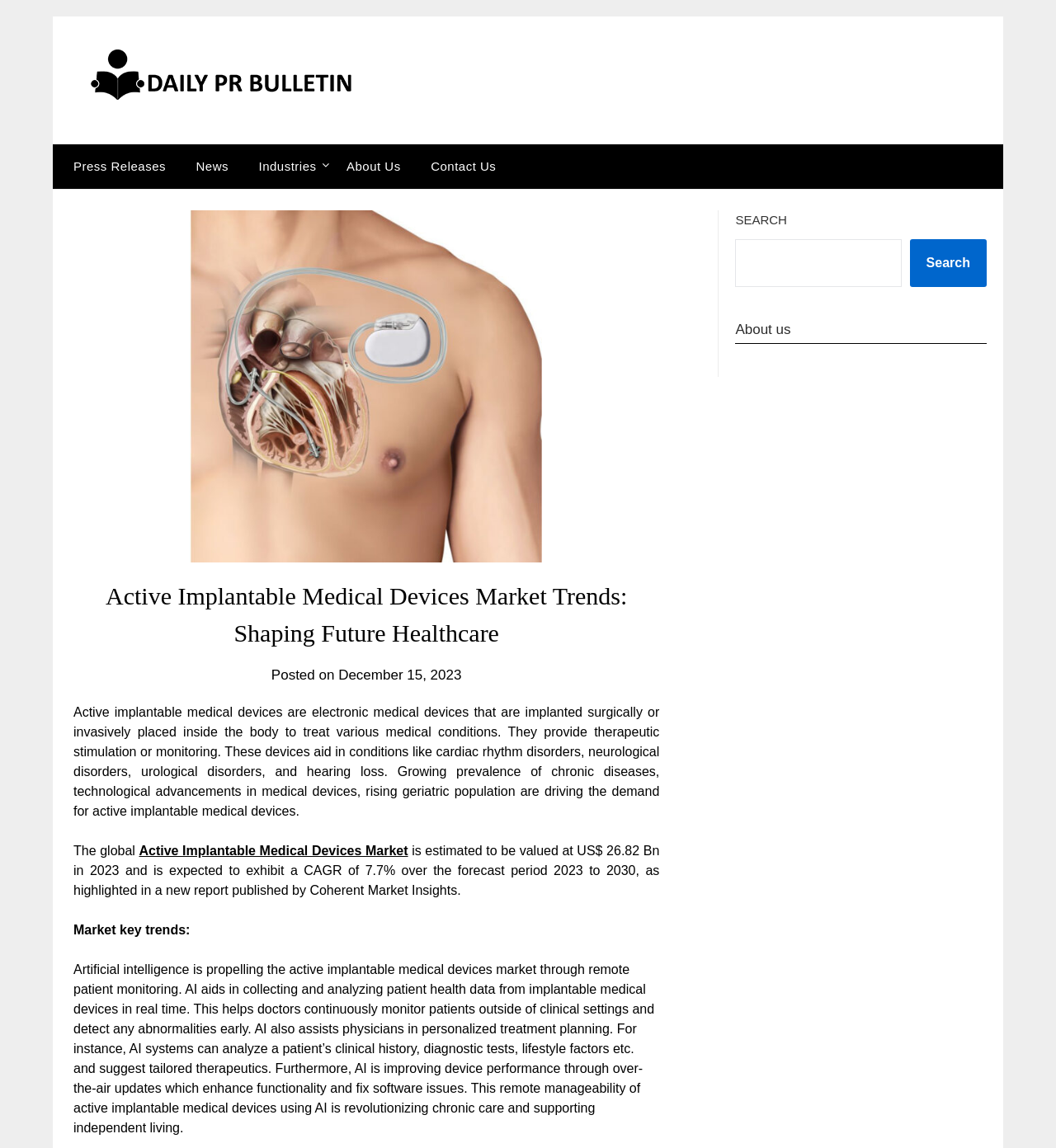Could you highlight the region that needs to be clicked to execute the instruction: "Search for Active Implantable Medical Devices Market"?

[0.696, 0.208, 0.854, 0.25]